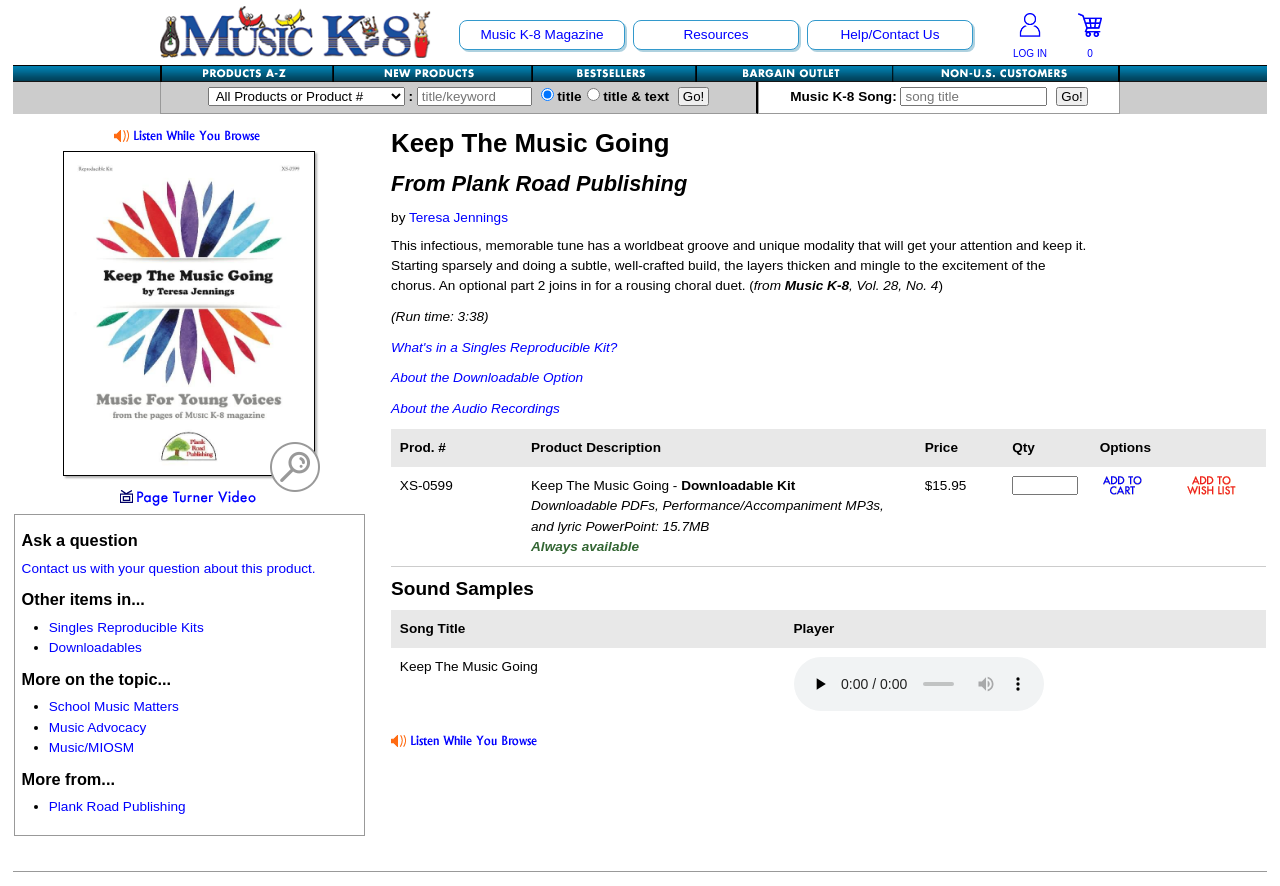Respond to the question below with a single word or phrase:
What is the runtime of the song?

3:38